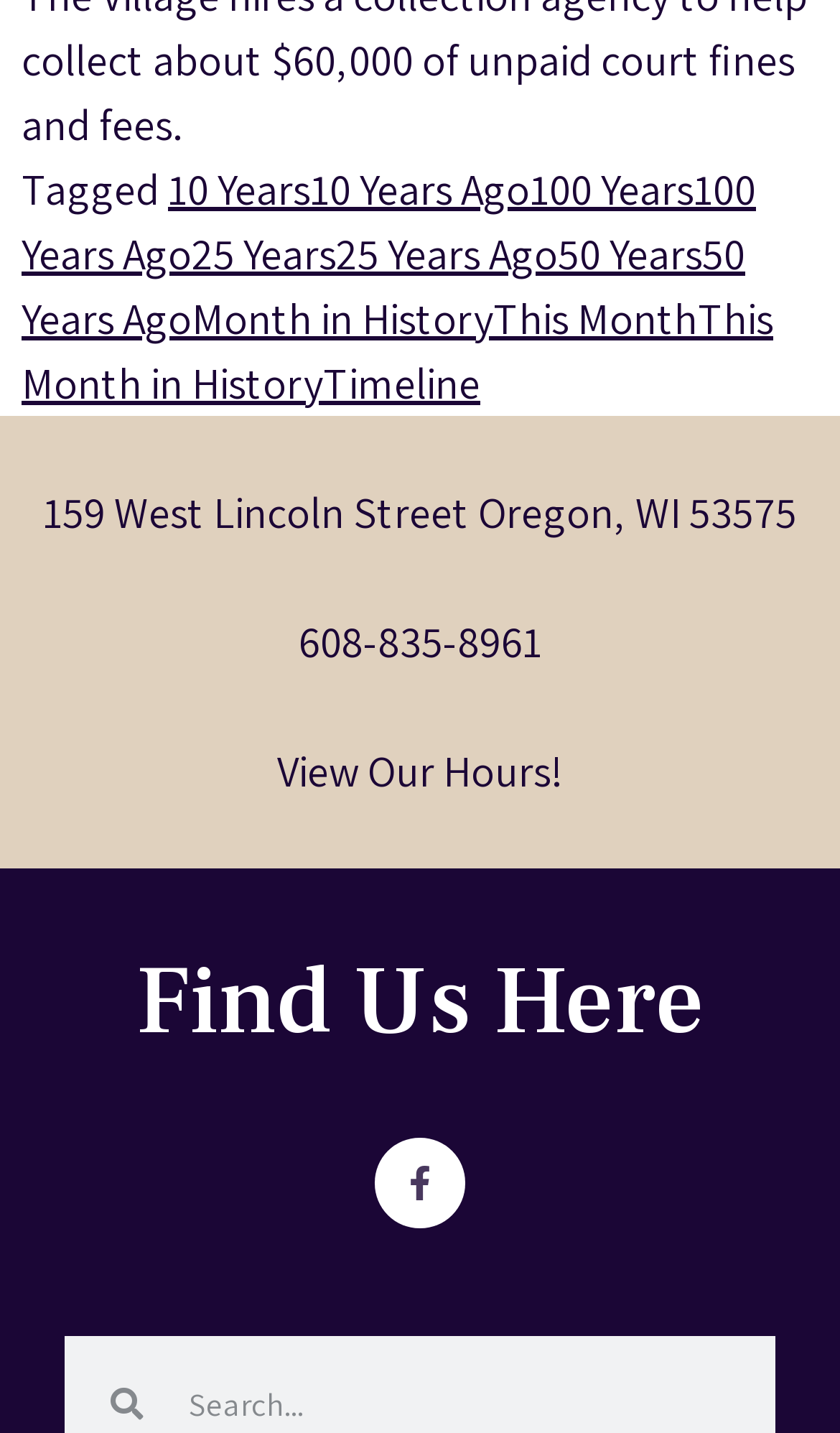Find the bounding box coordinates of the element I should click to carry out the following instruction: "Check This Month in History".

[0.026, 0.203, 0.921, 0.287]